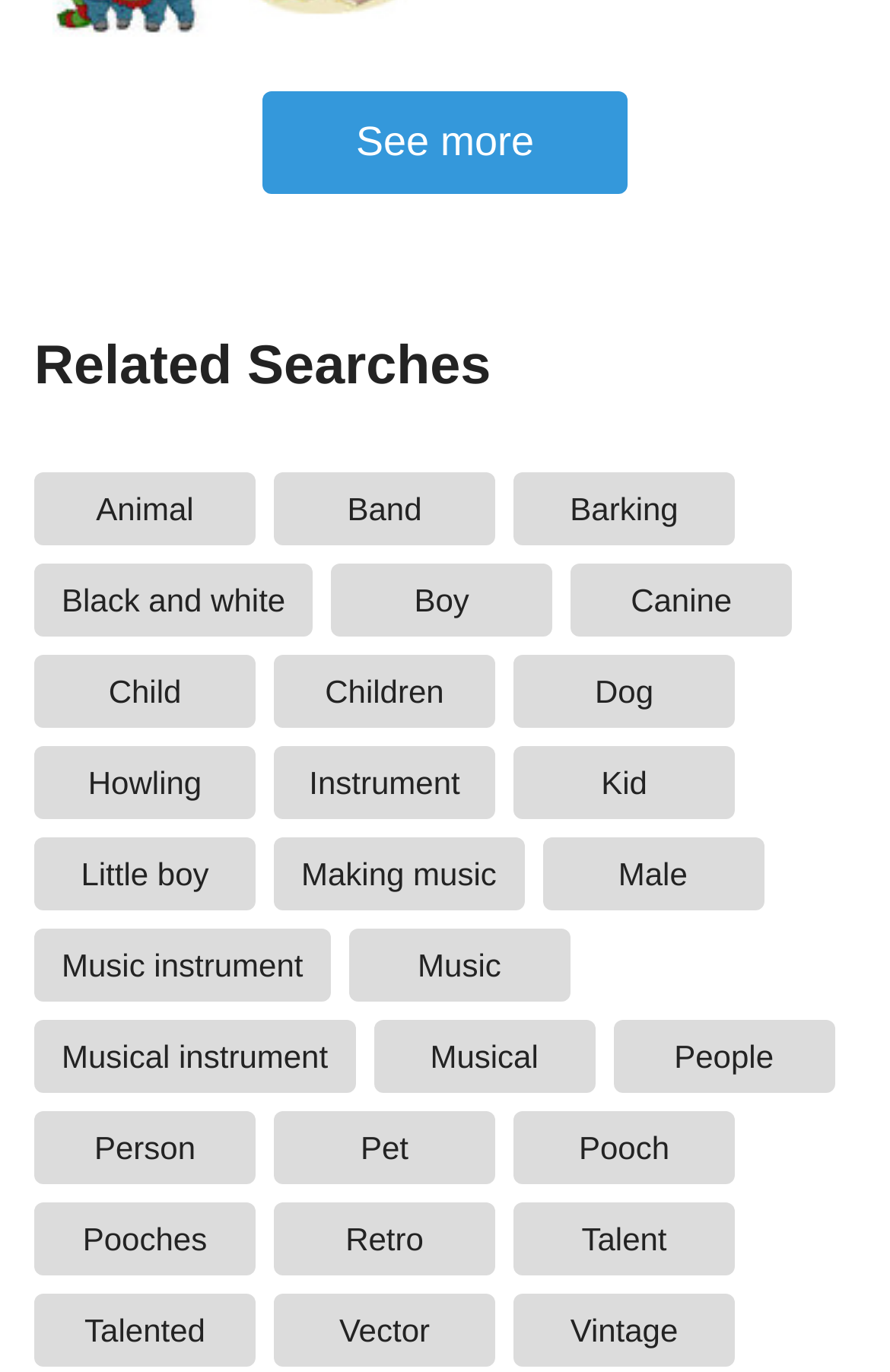Determine the bounding box coordinates for the area that needs to be clicked to fulfill this task: "Browse vectors of a Happy Cartoon Girl Helping a Boy with Math". The coordinates must be given as four float numbers between 0 and 1, i.e., [left, top, right, bottom].

[0.279, 0.036, 0.459, 0.064]